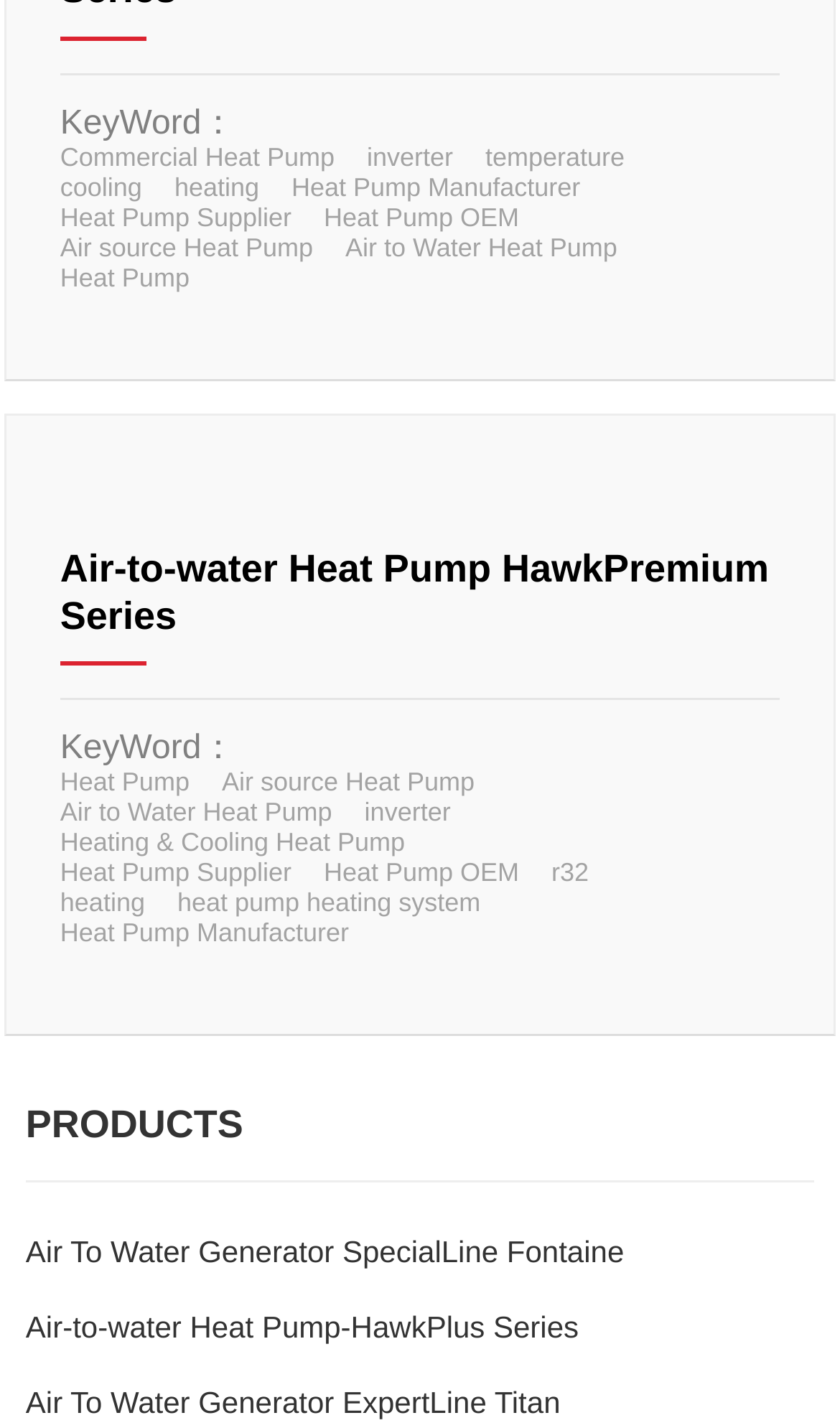Carefully examine the image and provide an in-depth answer to the question: How many separators are there?

There are 2 separators on the webpage, both with a horizontal orientation, located at the top and middle of the webpage, separating the keyword links and product links.